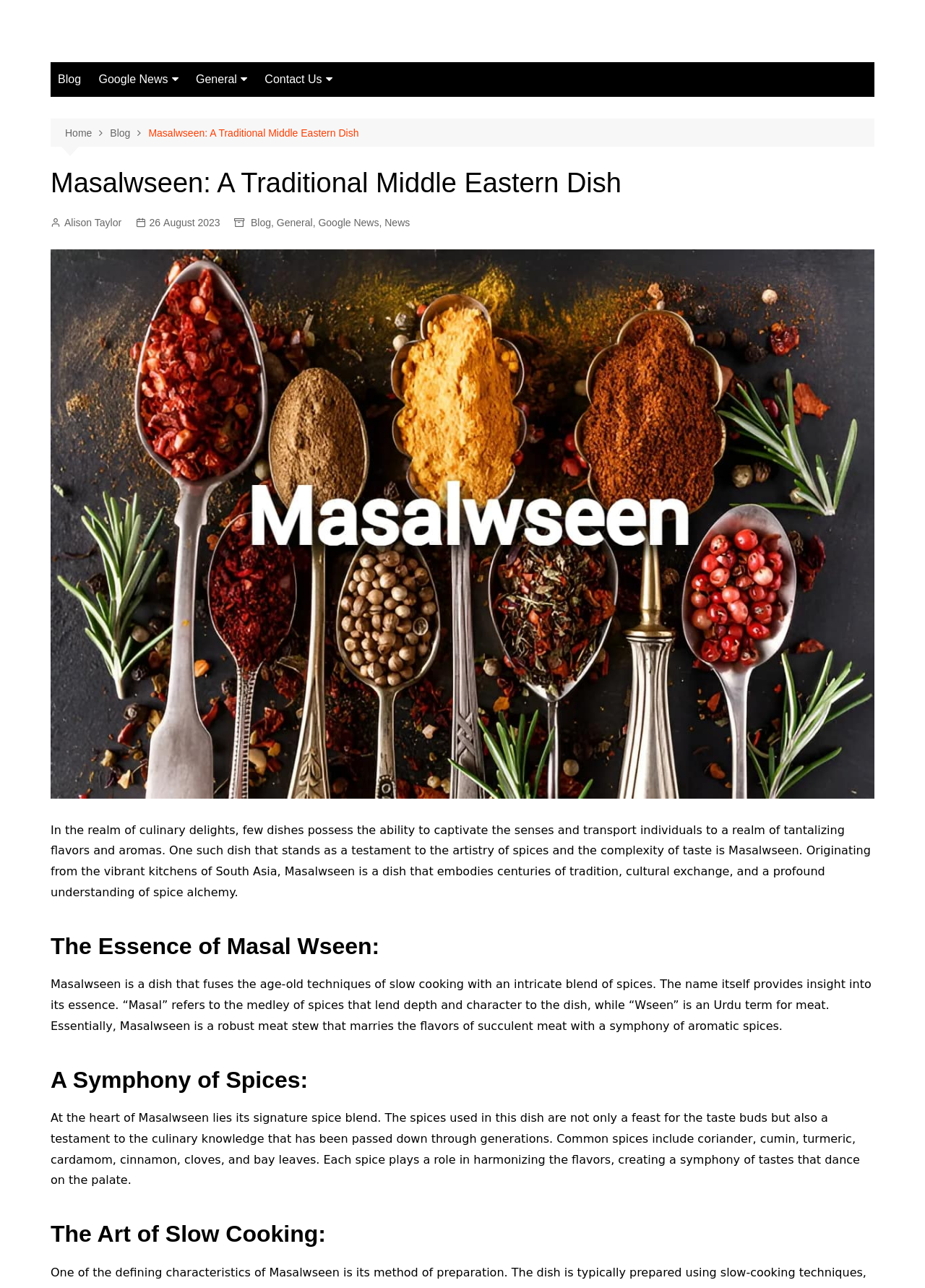Provide a one-word or short-phrase answer to the question:
What is the date of the blog post?

26 August 2023